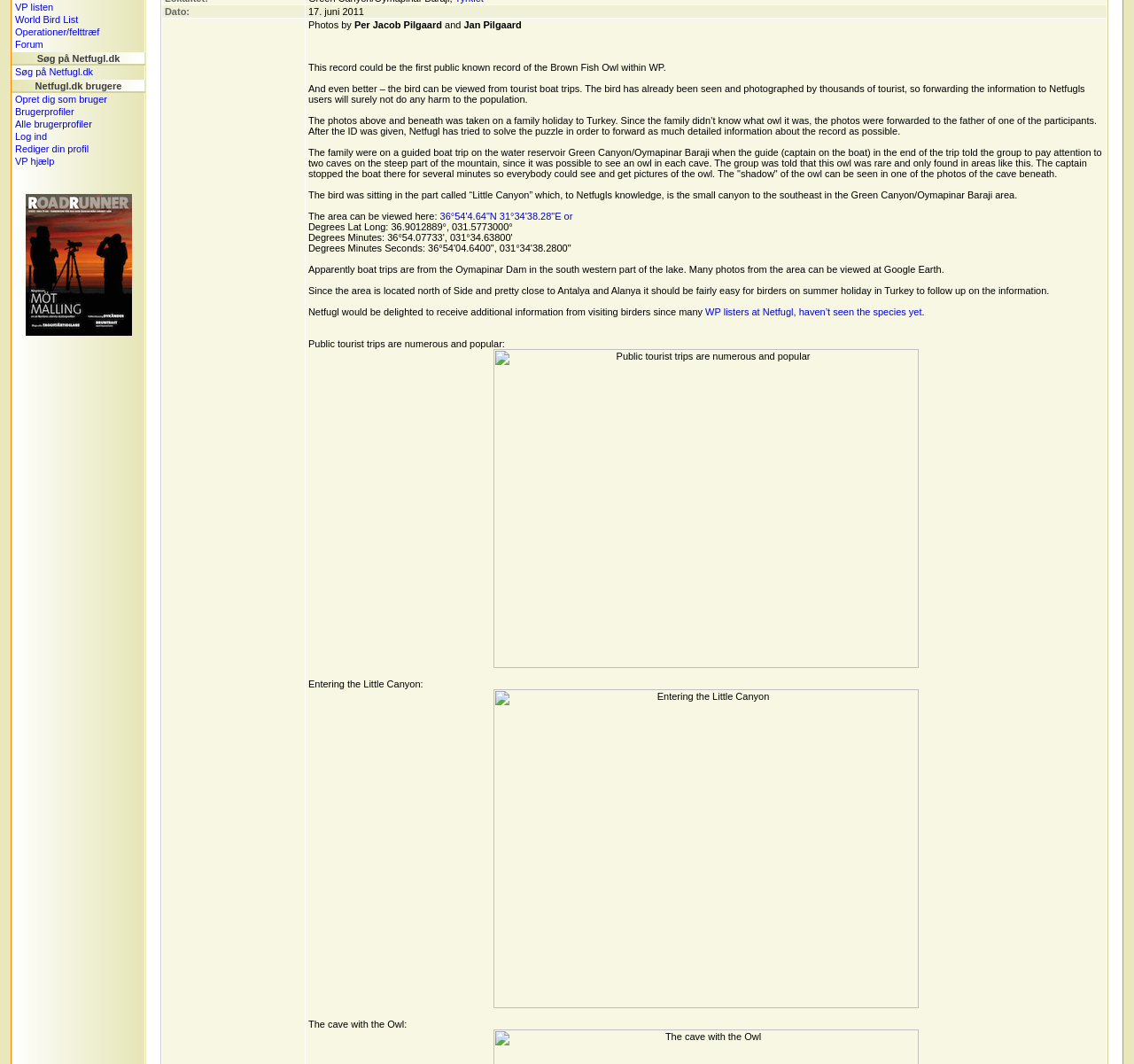Please specify the bounding box coordinates in the format (top-left x, top-left y, bottom-right x, bottom-right y), with all values as floating point numbers between 0 and 1. Identify the bounding box of the UI element described by: World Bird List

[0.013, 0.013, 0.069, 0.023]